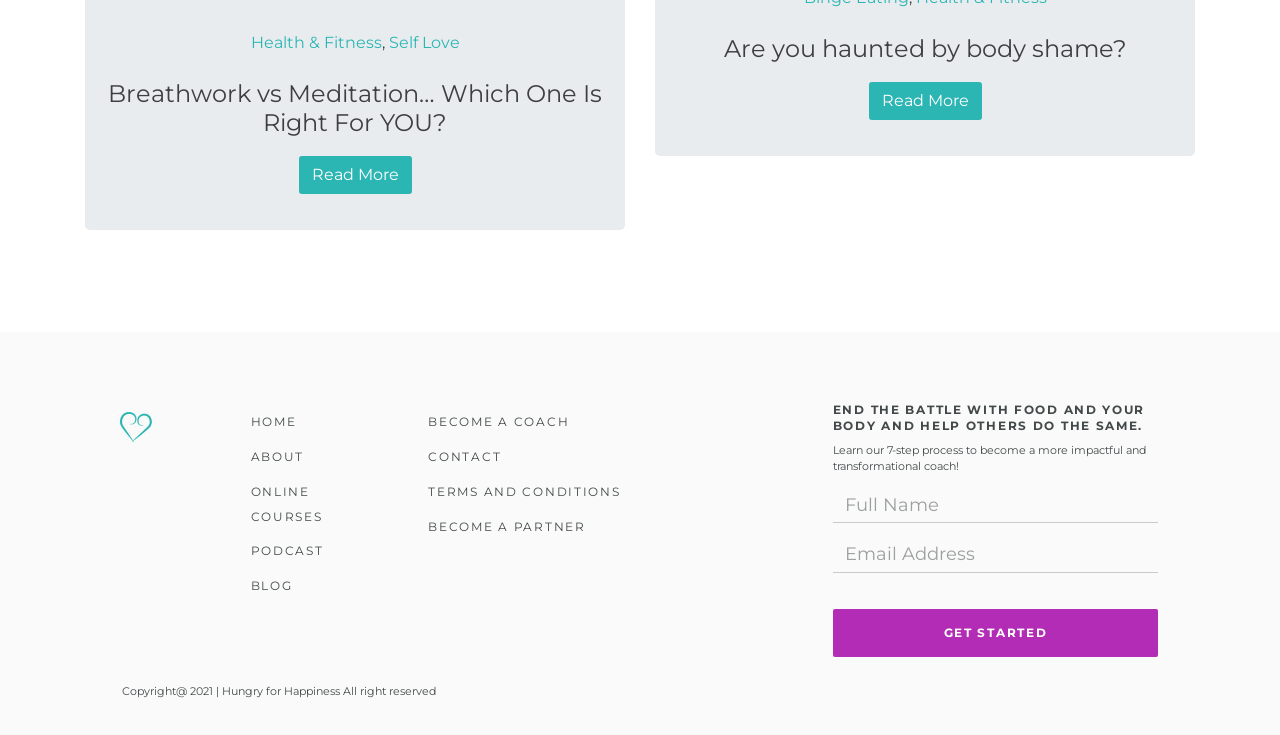Specify the bounding box coordinates of the area to click in order to execute this command: 'Go to HOME page'. The coordinates should consist of four float numbers ranging from 0 to 1, and should be formatted as [left, top, right, bottom].

[0.196, 0.563, 0.232, 0.583]